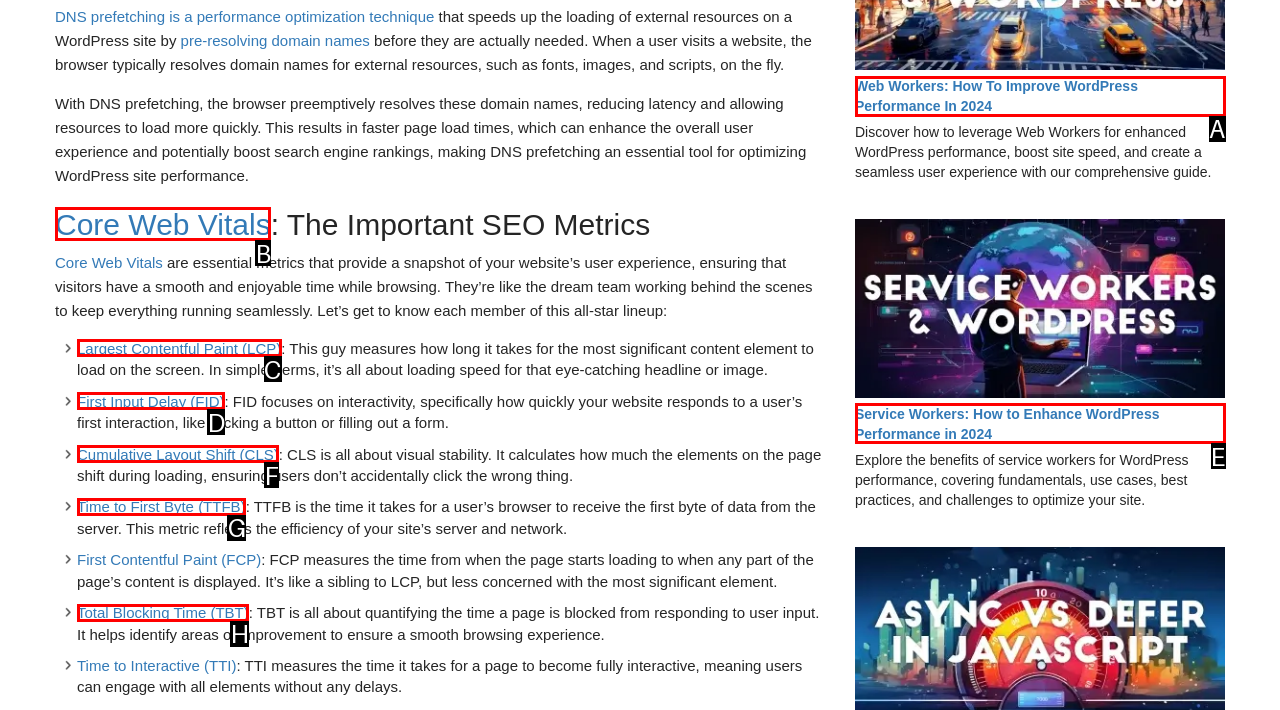Identify the letter corresponding to the UI element that matches this description: Time to First Byte (TTFB)
Answer using only the letter from the provided options.

G